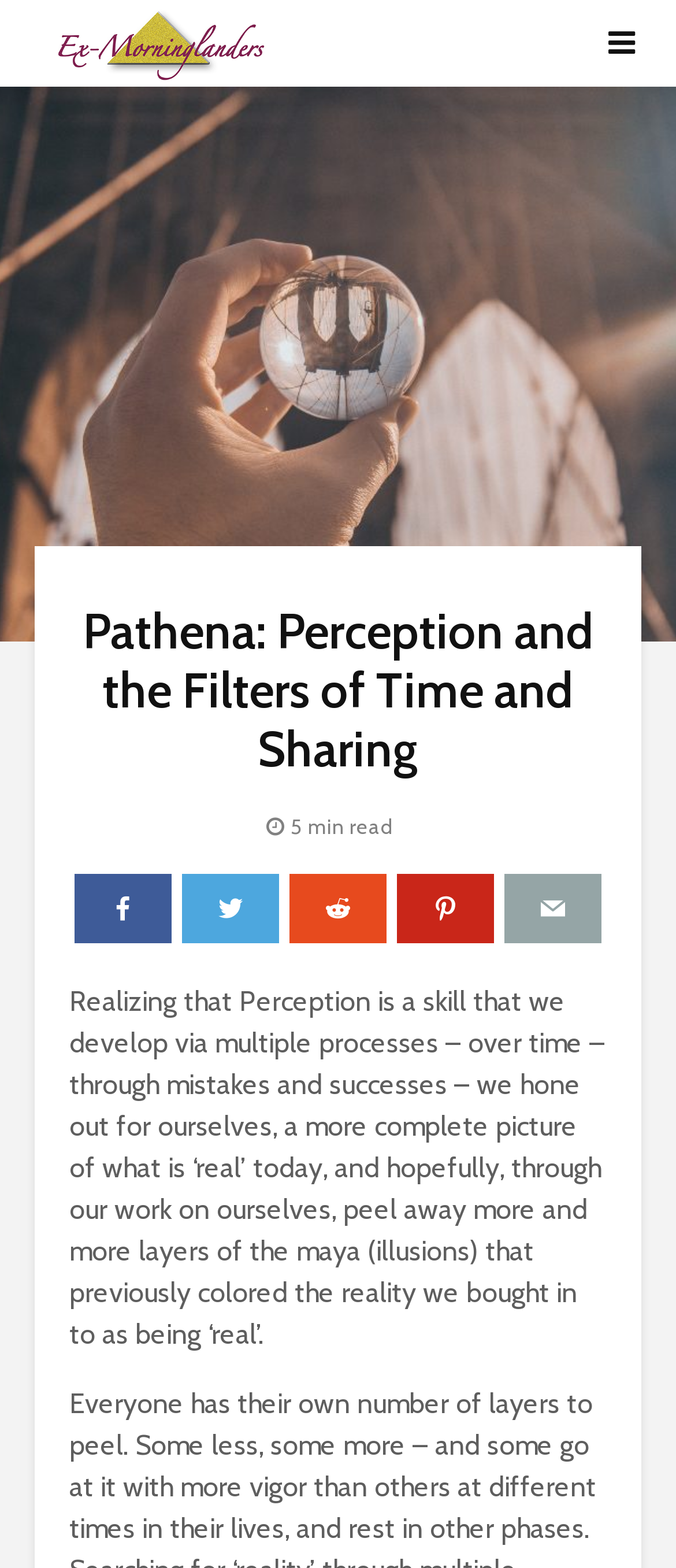Generate a thorough description of the webpage.

The webpage appears to be a blog post or article titled "Pathena: Perception and the Filters of Time and Sharing - Ex-Morninglanders". At the top, there is a link to "Ex-Morninglanders" positioned on the left side of the page. Below the title, there is a heading that spans most of the width of the page, taking up about 80% of the screen.

To the right of the title, there is a text indicating the reading time, "5 min read", which is relatively small in size. Below the title, there are five social media links, each represented by an icon, aligned horizontally and centered on the page. These icons are evenly spaced and take up about 60% of the page width.

The main content of the page is a paragraph of text that discusses the concept of perception, describing it as a skill that develops over time through mistakes and successes. The text is positioned below the title and social media links, spanning about 80% of the page width. The text is relatively long, taking up about 25% of the page height.